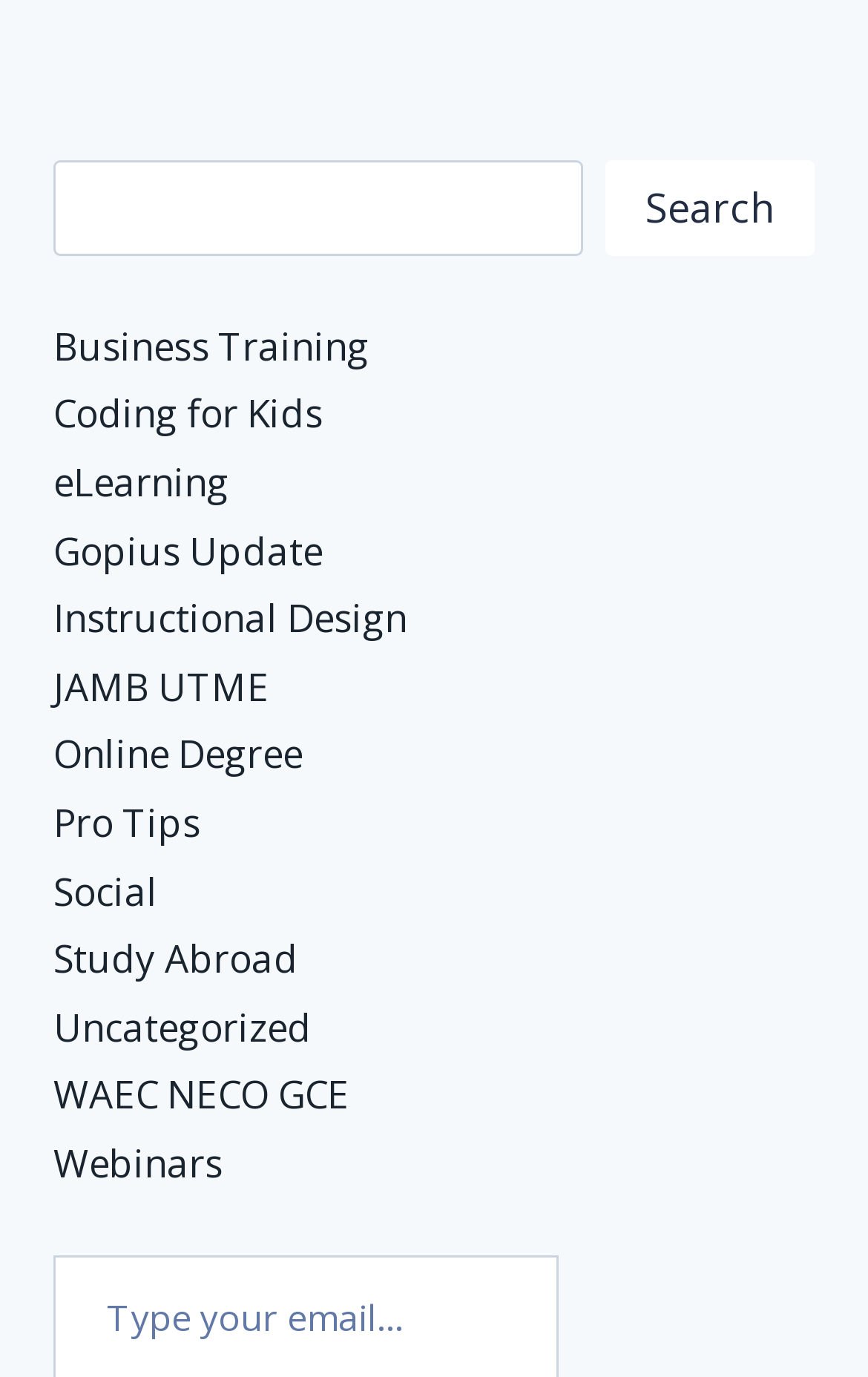What is the purpose of the topmost input field? Look at the image and give a one-word or short phrase answer.

Search